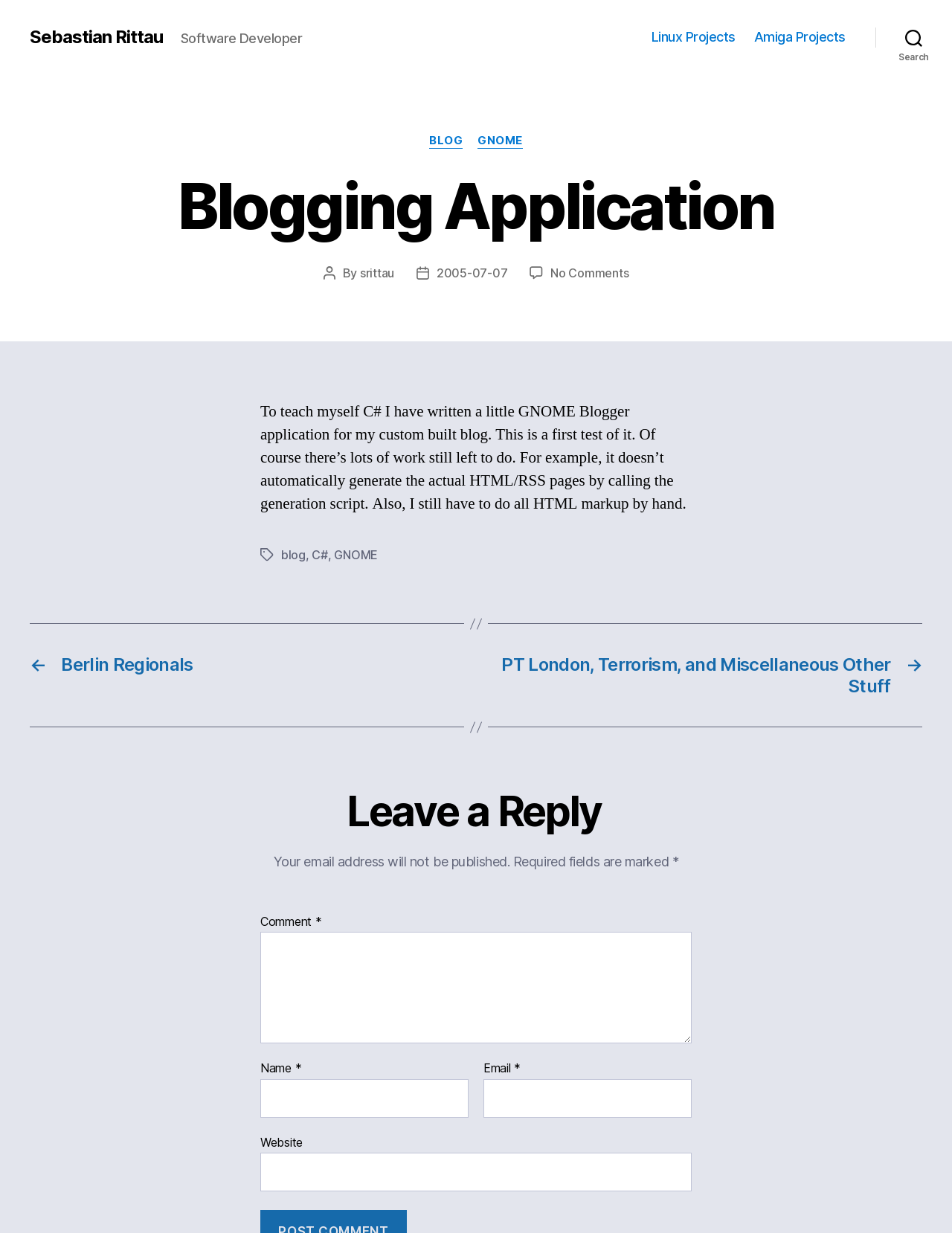Find the bounding box coordinates for the element that must be clicked to complete the instruction: "Visit the Linux Projects page". The coordinates should be four float numbers between 0 and 1, indicated as [left, top, right, bottom].

[0.684, 0.024, 0.773, 0.037]